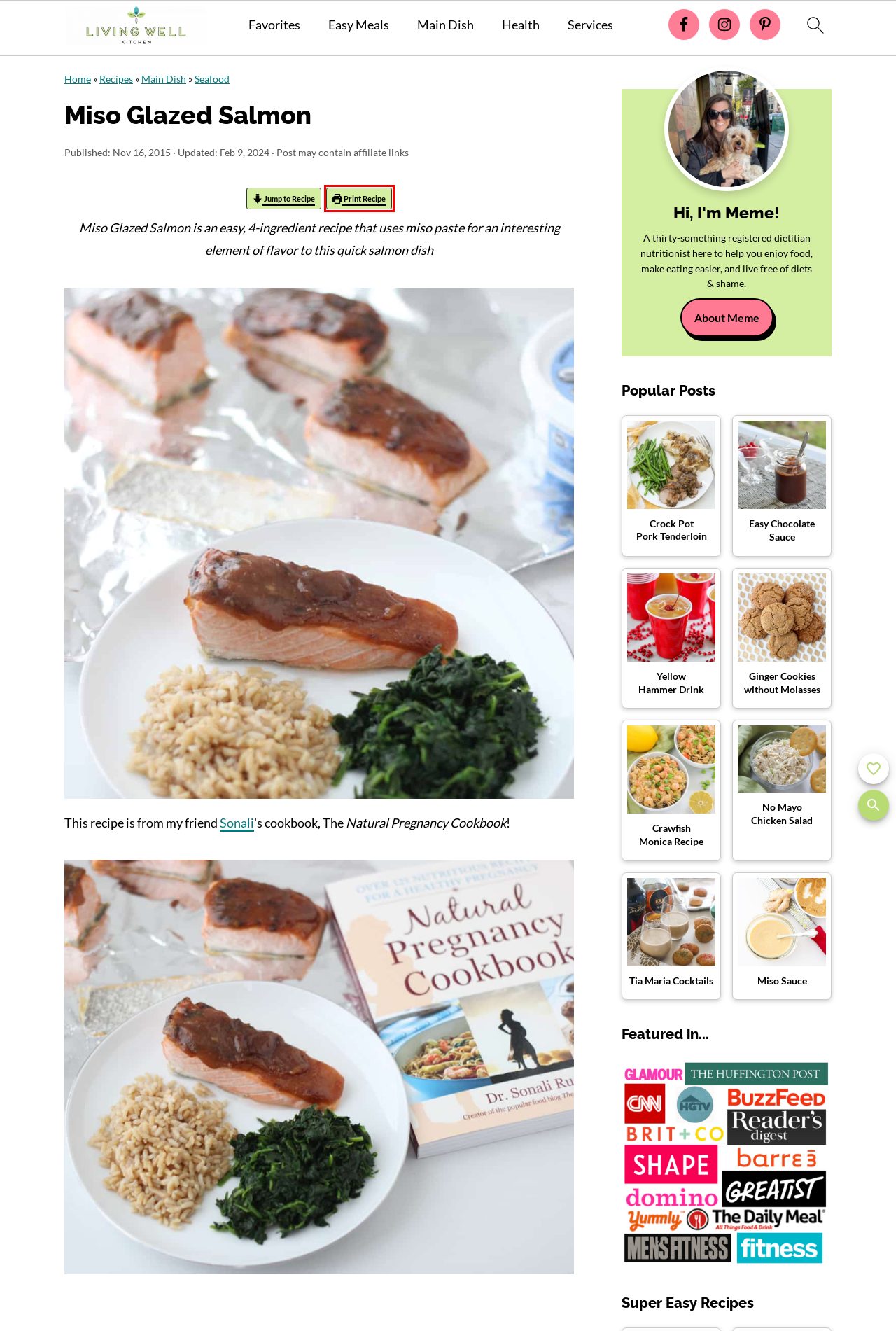Given a webpage screenshot featuring a red rectangle around a UI element, please determine the best description for the new webpage that appears after the element within the bounding box is clicked. The options are:
A. Recipes Archives - Living Well Kitchen
B. Yellow Hammer Drink Recipe: Great for game day and tailgating
C. Easy Miso Glazed Salmon - Living Well Kitchen
D. Services - Living Well Kitchen
E. Crawfish Monica Recipe - healthy, gluten-free
F. Chef-Created Doctor-Approved Recipes - The Foodie Physician
G. Tia Maria Cocktails for Easy Dessert Drinks [Only 3 ingredients]
H. Seafood Archives - Living Well Kitchen

C